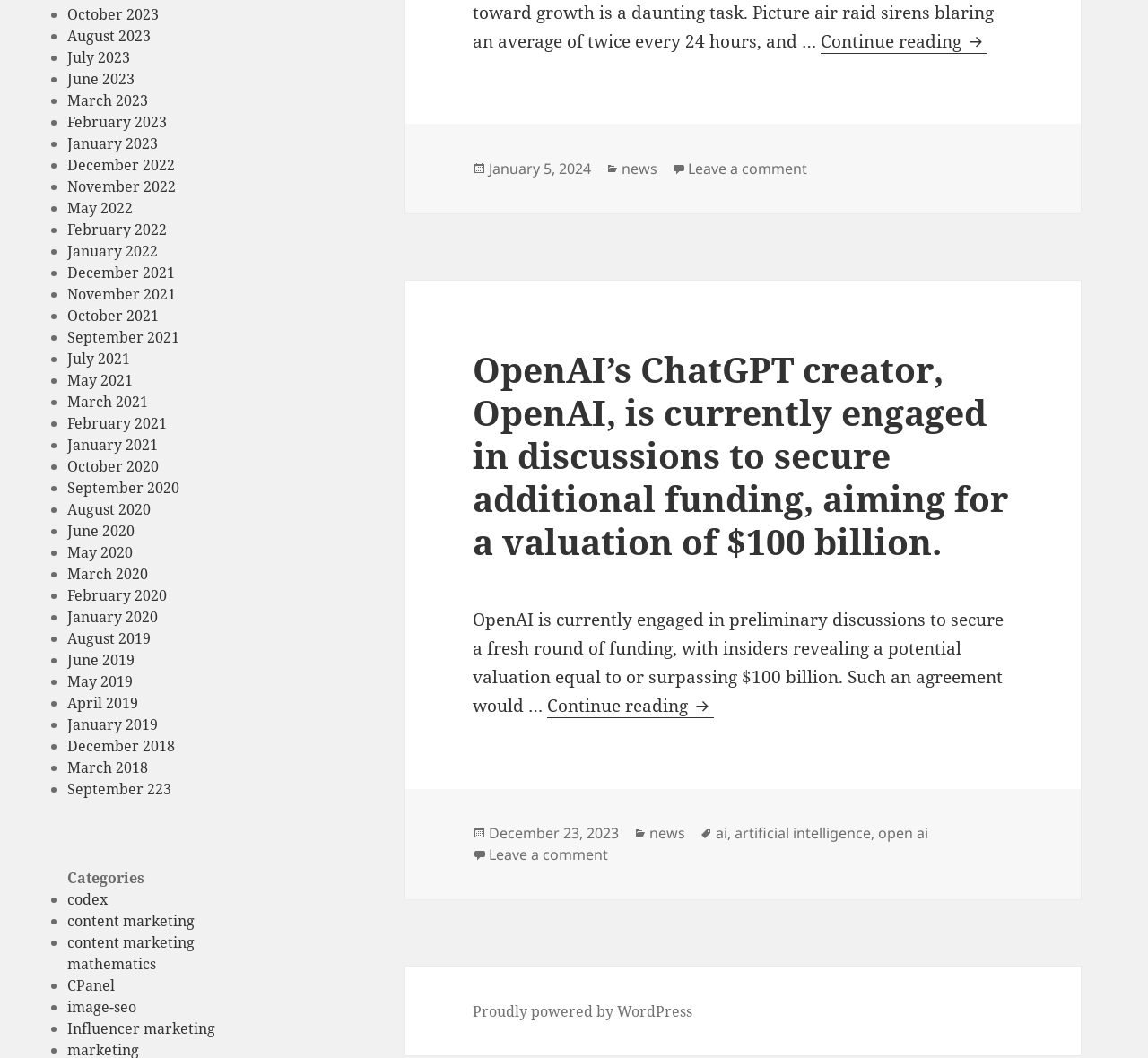Select the bounding box coordinates of the element I need to click to carry out the following instruction: "Visit December 2018".

[0.059, 0.696, 0.153, 0.714]